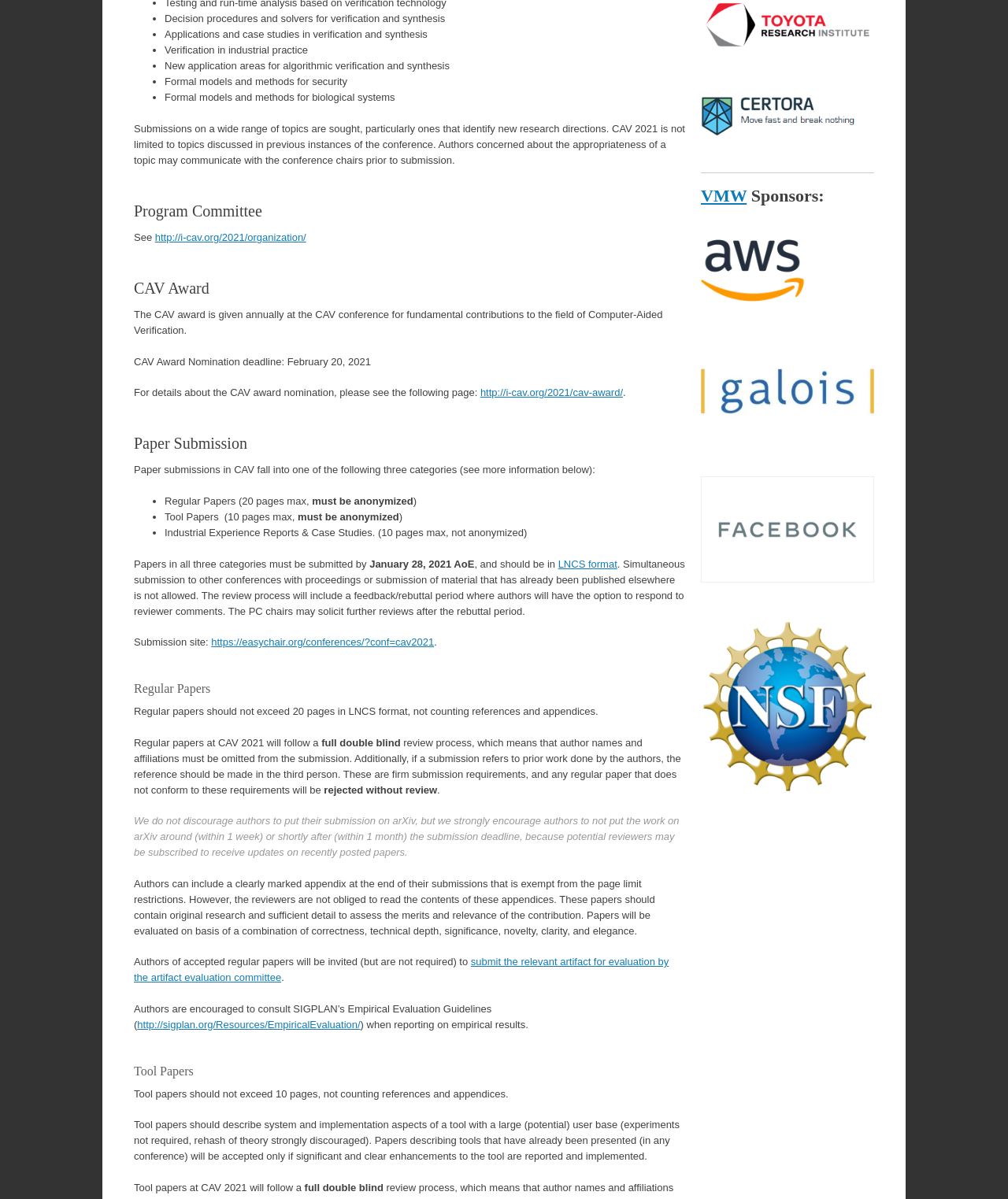Respond to the question below with a single word or phrase: What is the deadline for paper submissions?

January 28, 2021 AoE